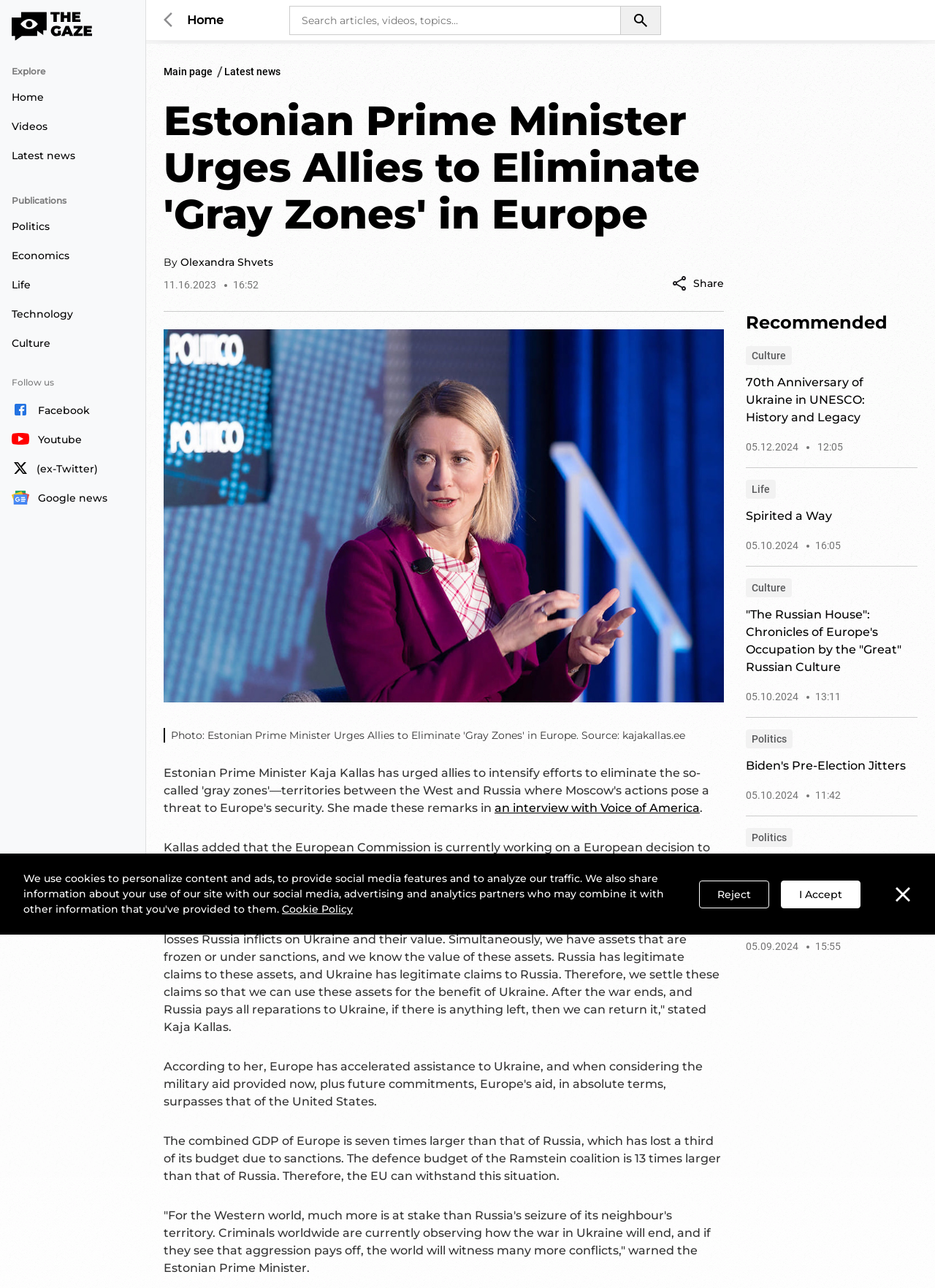Please identify the coordinates of the bounding box that should be clicked to fulfill this instruction: "Search on the site".

[0.309, 0.005, 0.707, 0.027]